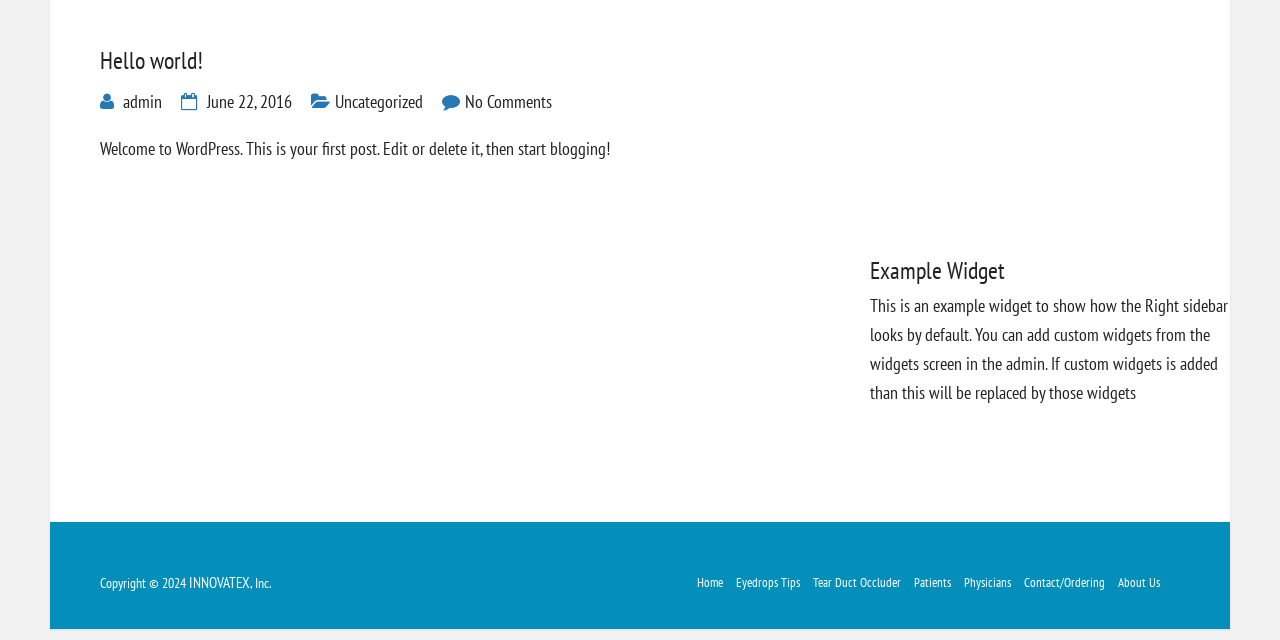Determine the bounding box coordinates for the HTML element mentioned in the following description: "Uncategorized". The coordinates should be a list of four floats ranging from 0 to 1, represented as [left, top, right, bottom].

[0.262, 0.14, 0.33, 0.176]